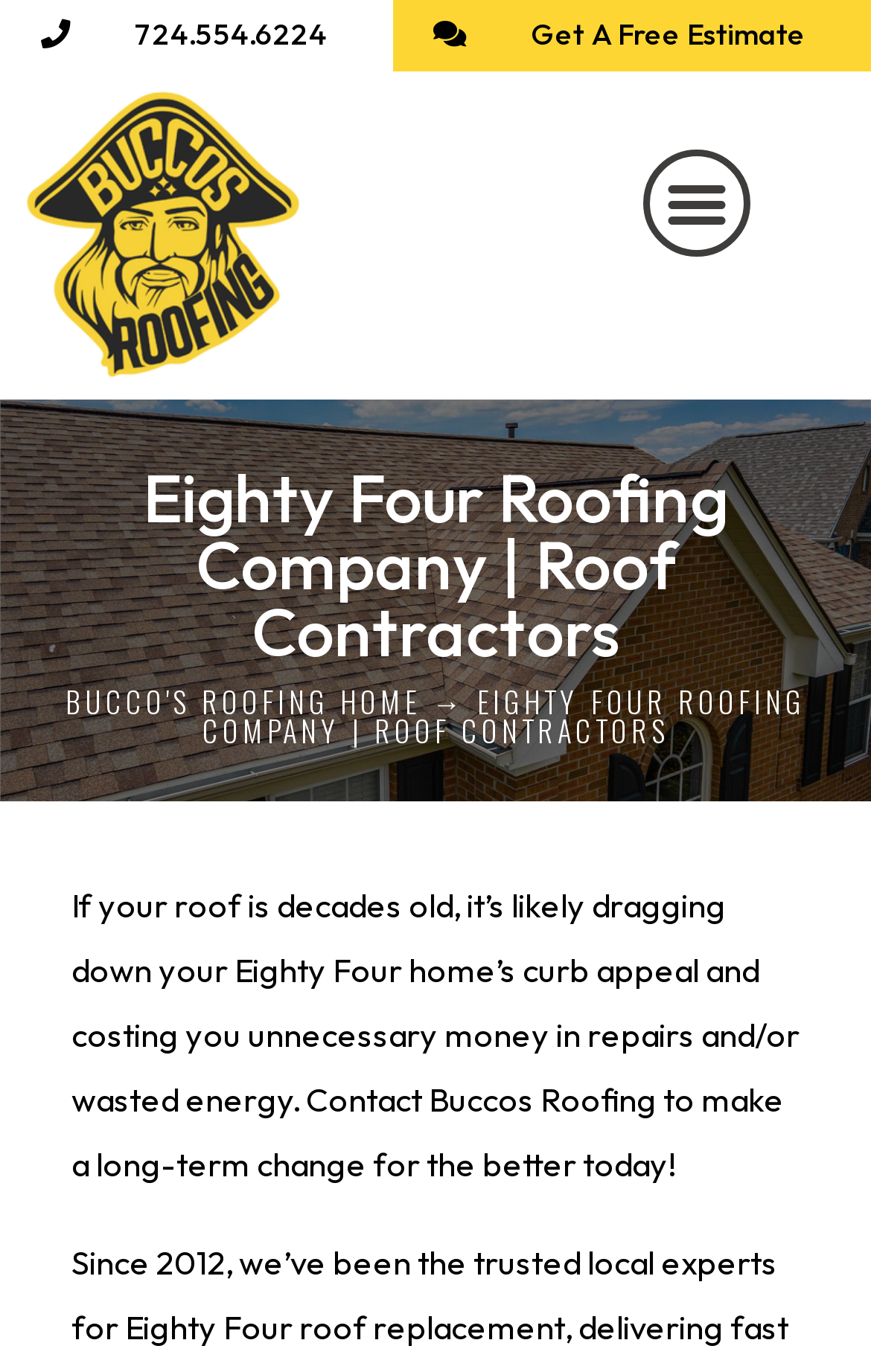Locate and provide the bounding box coordinates for the HTML element that matches this description: "Menu".

[0.738, 0.108, 0.862, 0.186]